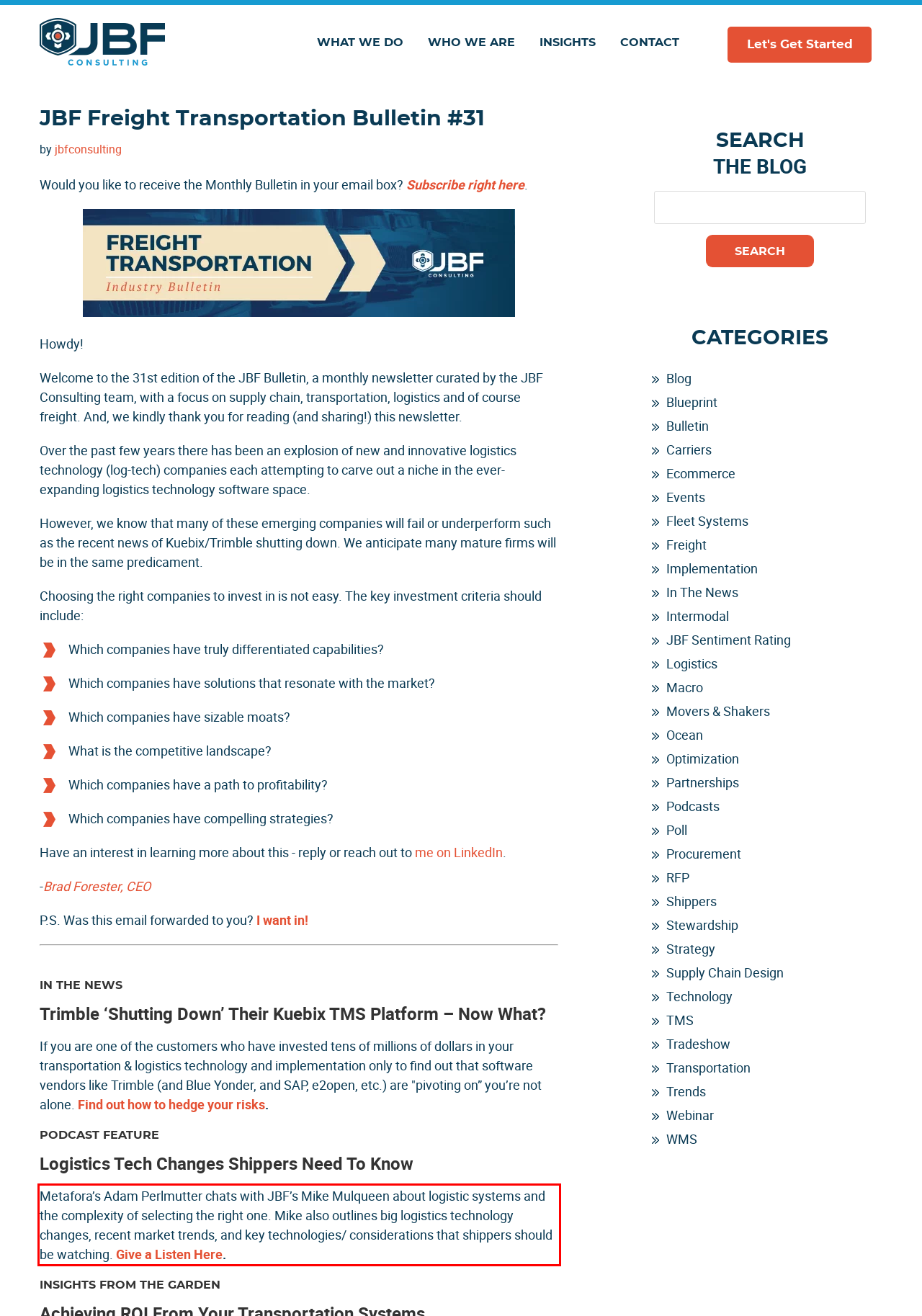Given a screenshot of a webpage, identify the red bounding box and perform OCR to recognize the text within that box.

Metafora’s Adam Perlmutter chats with JBF’s Mike Mulqueen about logistic systems and the complexity of selecting the right one. Mike also outlines big logistics technology changes, recent market trends, and key technologies/ considerations that shippers should be watching. Give a Listen Here.